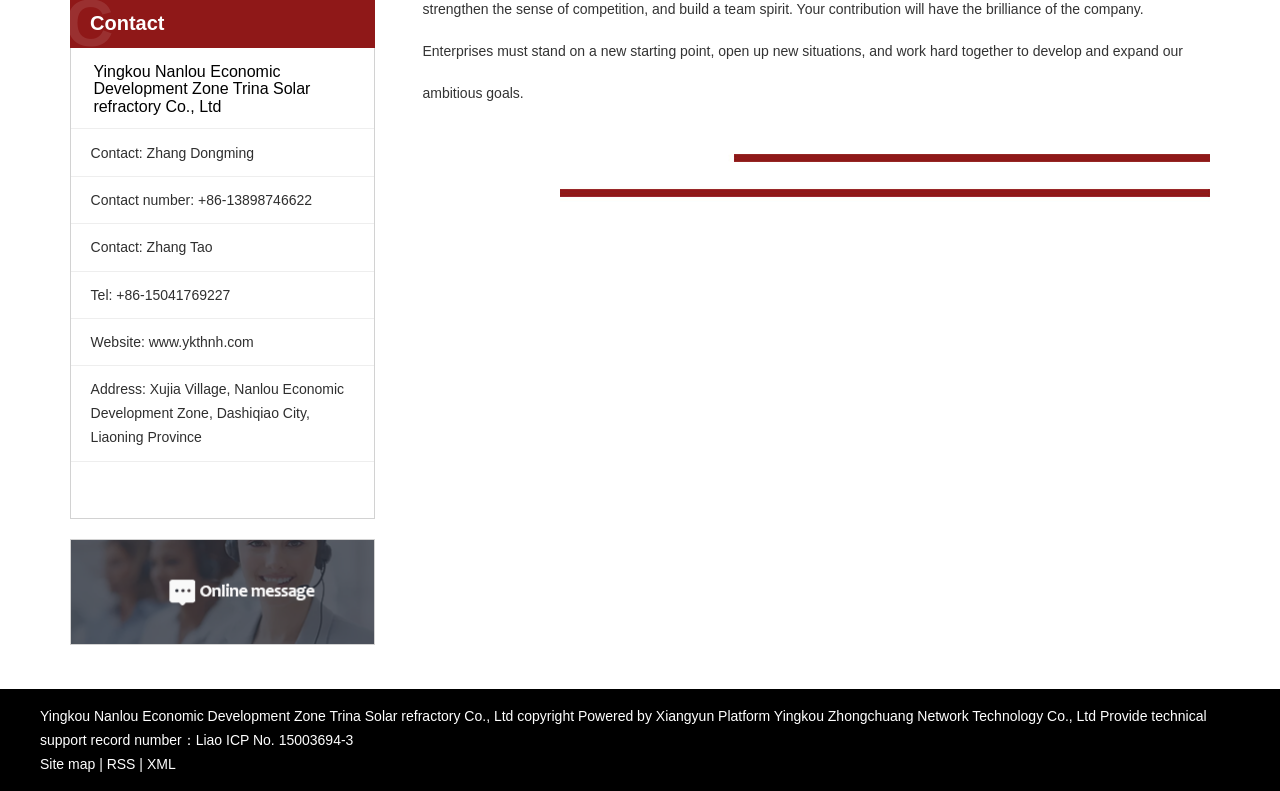Identify the bounding box coordinates for the UI element described as: "Liao ICP No. 15003694-3".

[0.153, 0.925, 0.276, 0.945]